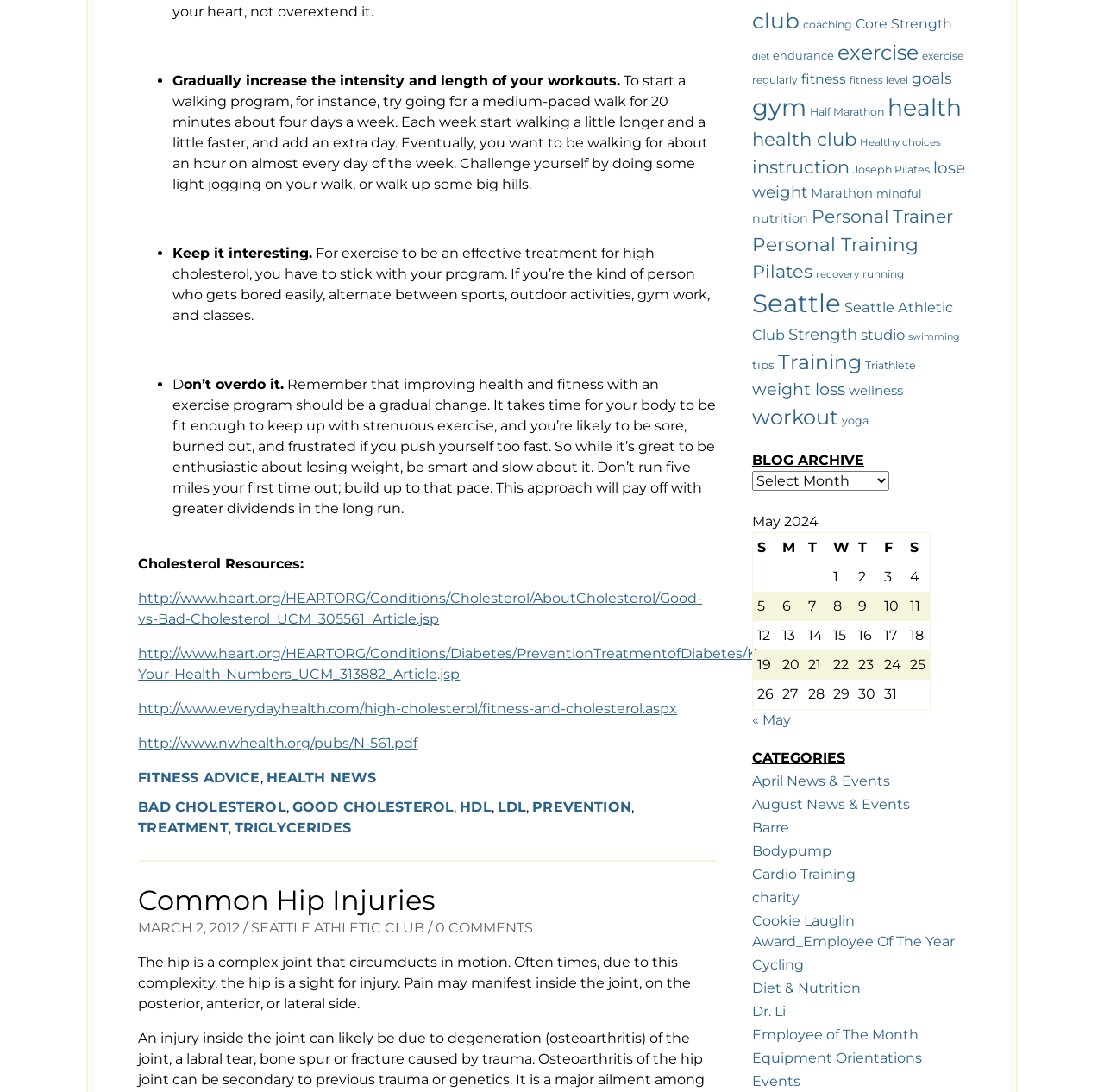Provide the bounding box coordinates of the HTML element described by the text: "Bad Cholesterol". The coordinates should be in the format [left, top, right, bottom] with values between 0 and 1.

[0.125, 0.732, 0.259, 0.747]